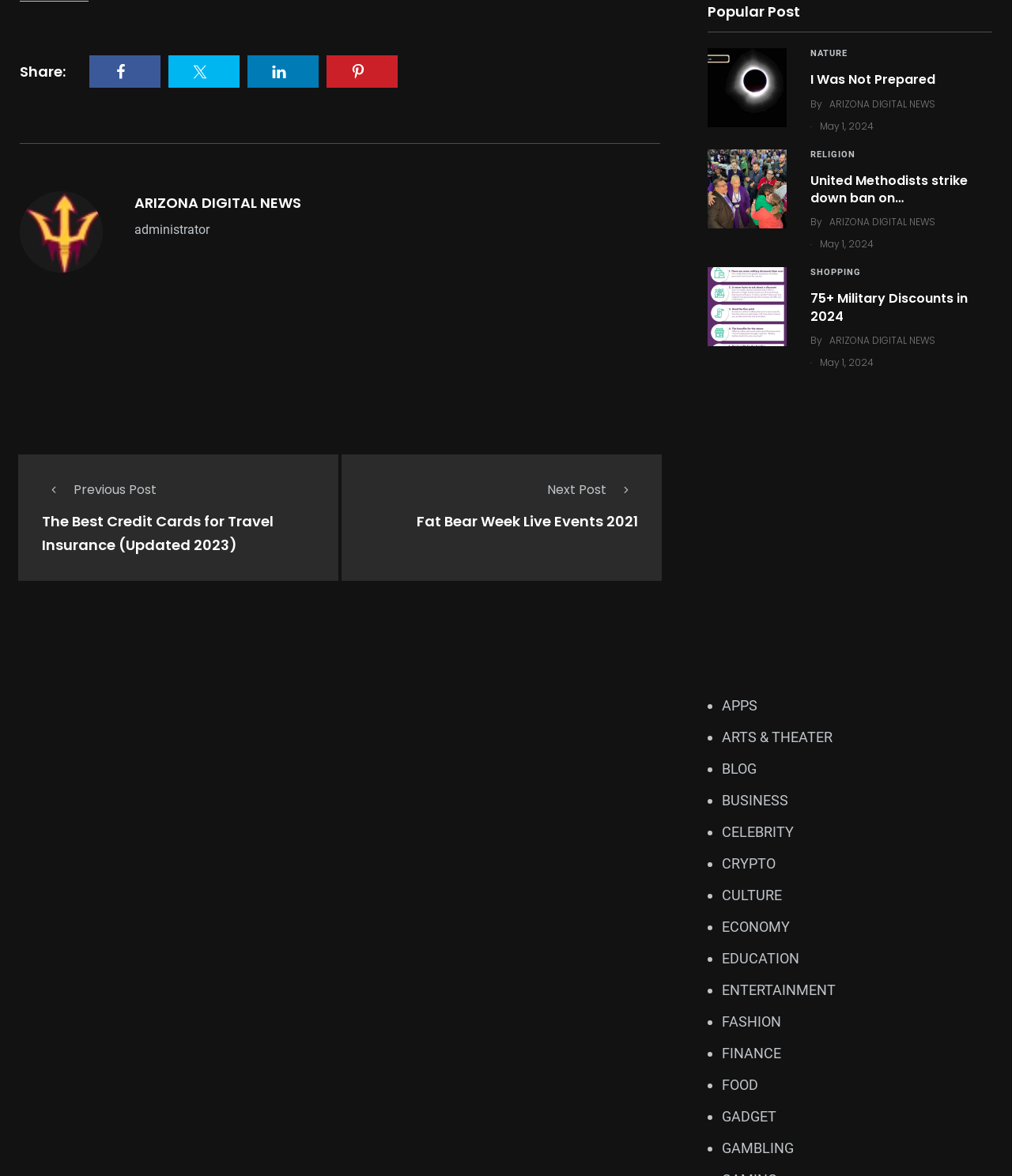Please respond in a single word or phrase: 
What type of content is on this webpage?

News articles